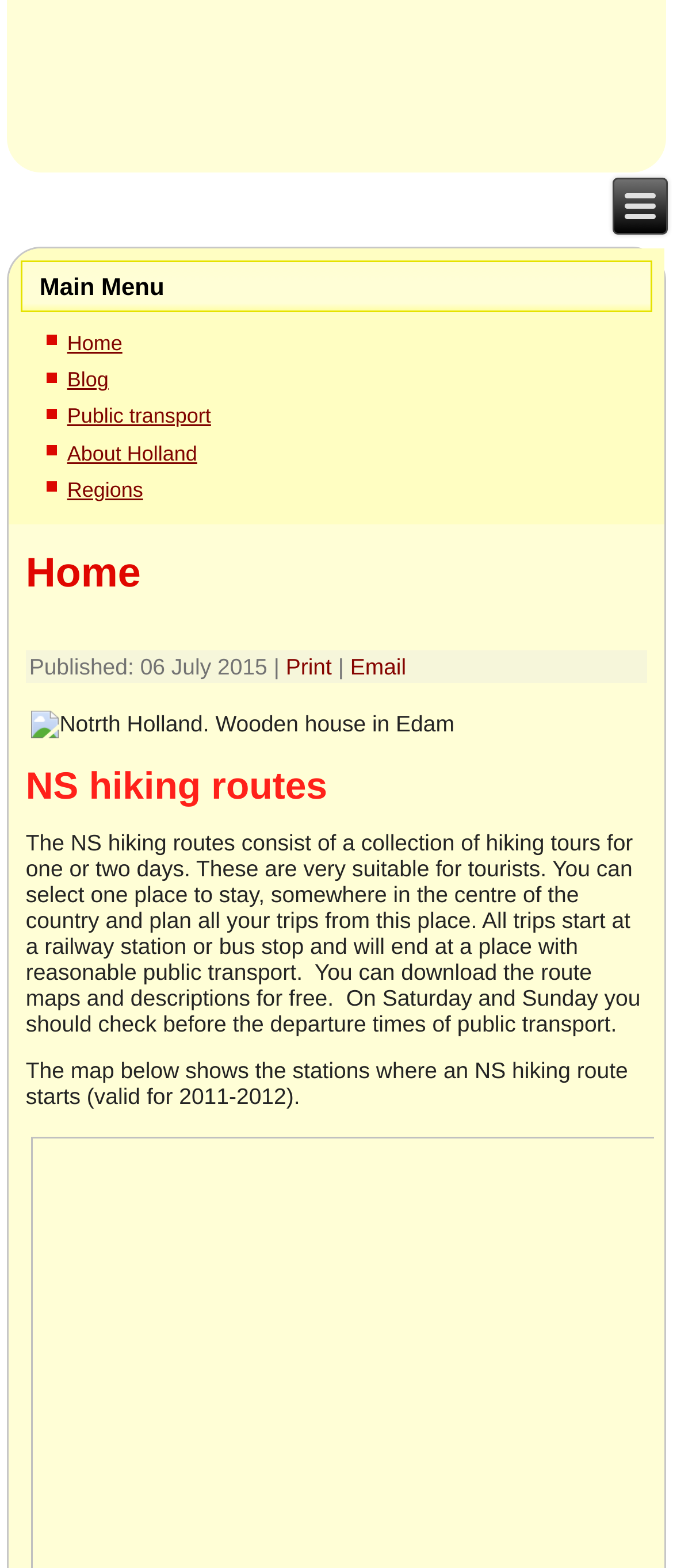What is the main topic of the webpage?
Using the information from the image, answer the question thoroughly.

Based on the webpage content, the main topic is NS hiking routes, which is a collection of hiking tours for one or two days, suitable for tourists, and can be downloaded for free.